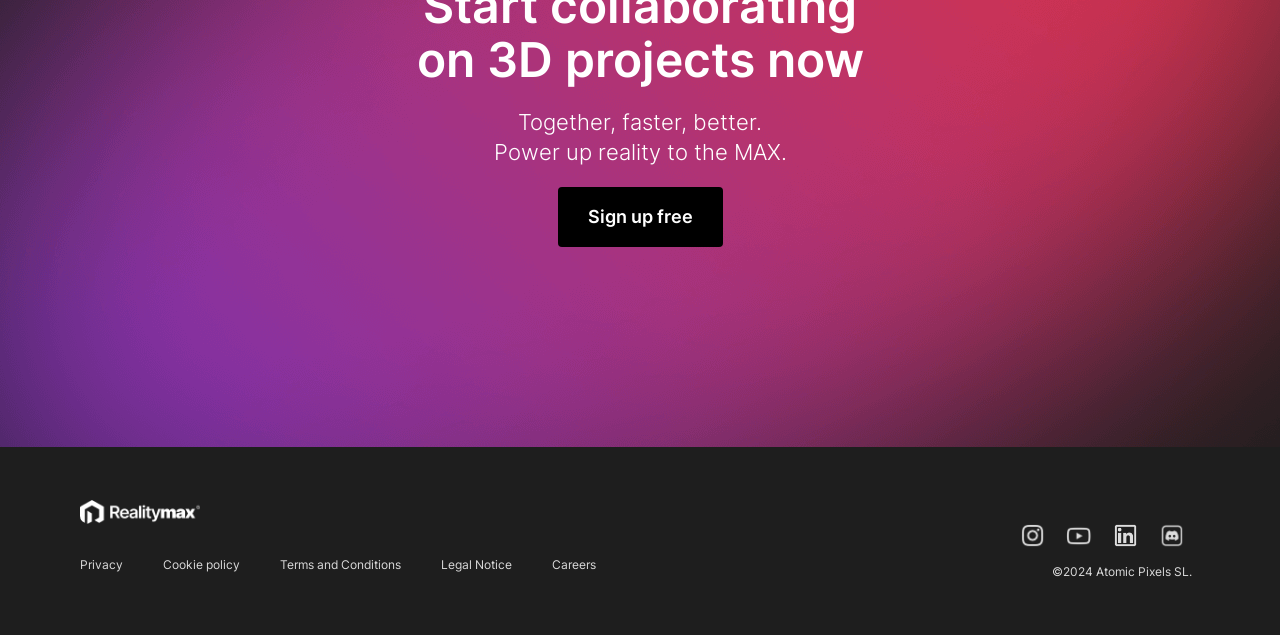How many links are present in the footer section?
Answer with a single word or short phrase according to what you see in the image.

6